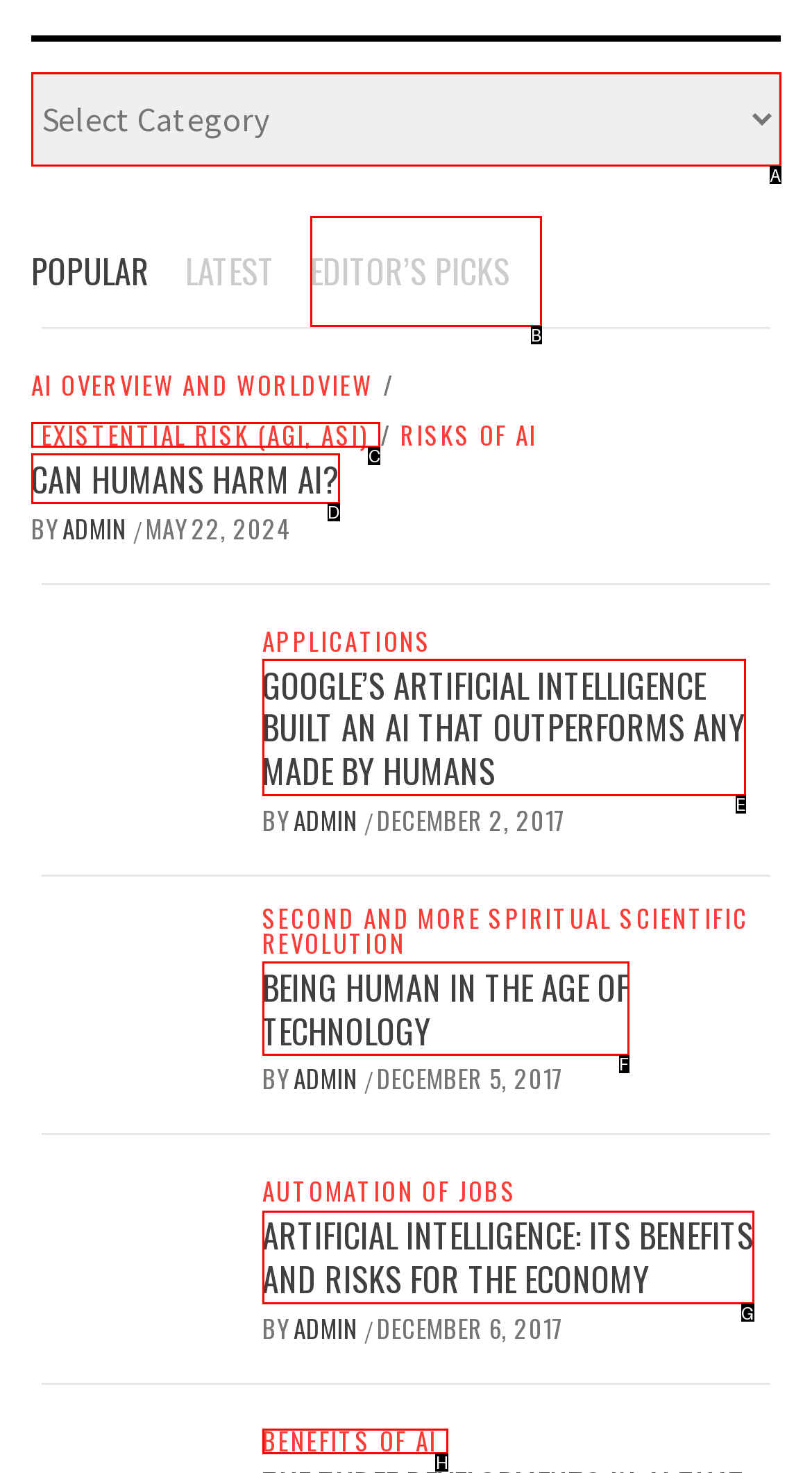Choose the option that aligns with the description: Benefits of AI
Respond with the letter of the chosen option directly.

H